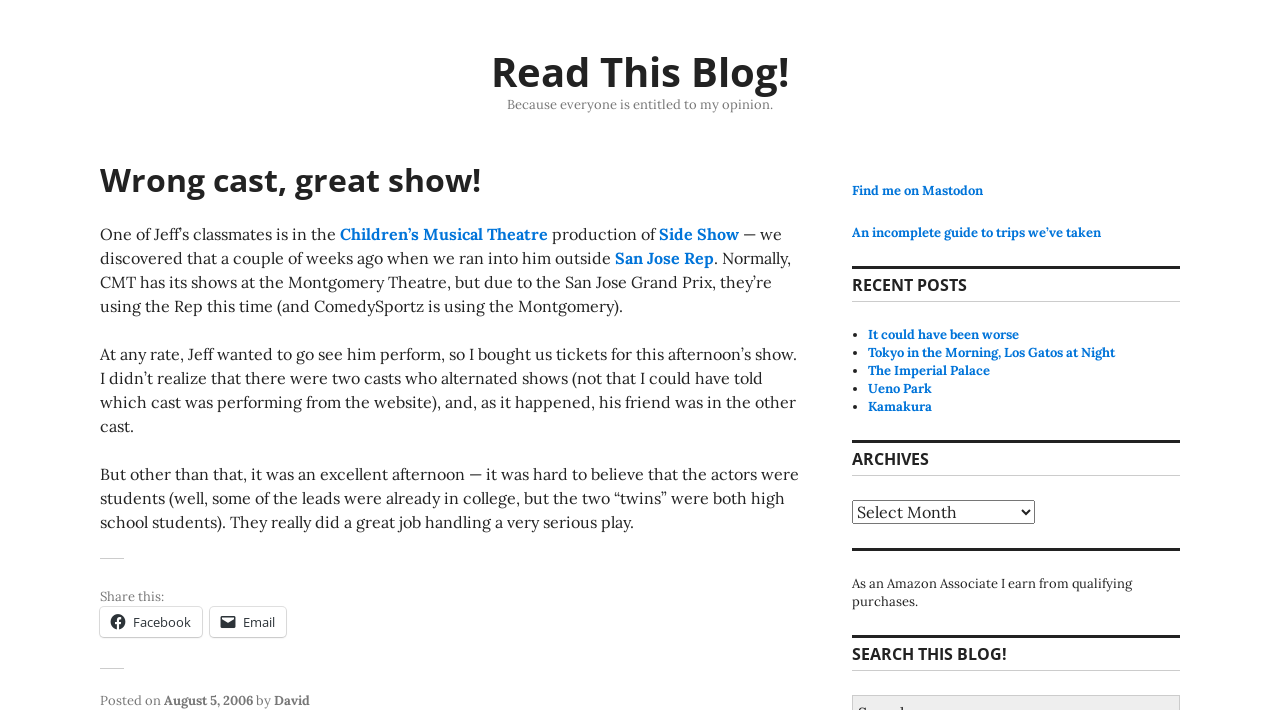Using the description: "Find me on Mastodon", determine the UI element's bounding box coordinates. Ensure the coordinates are in the format of four float numbers between 0 and 1, i.e., [left, top, right, bottom].

[0.666, 0.256, 0.768, 0.28]